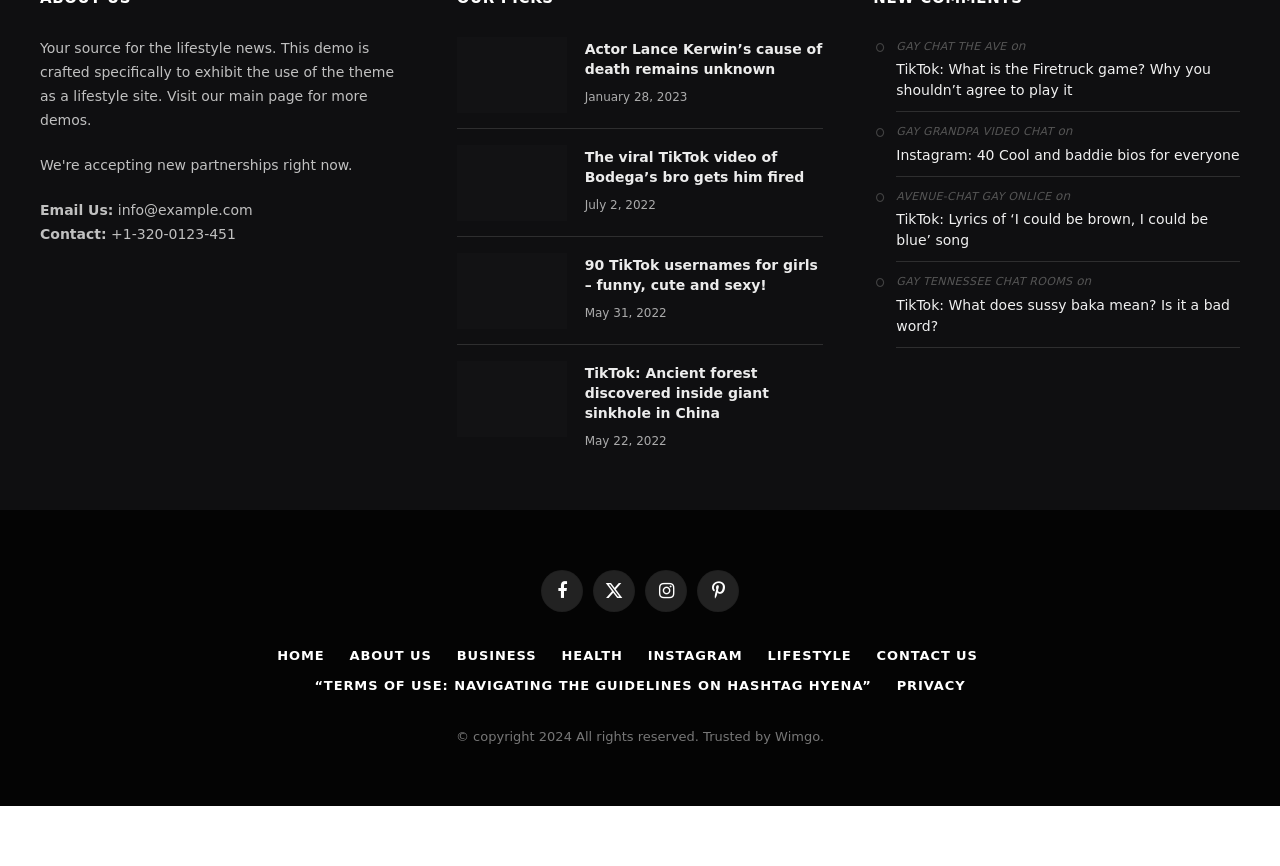Based on the visual content of the image, answer the question thoroughly: What is the copyright year mentioned at the bottom of the webpage?

The copyright year can be found in the StaticText element at the bottom of the webpage, which mentions '© copyright 2024 All rights reserved. Trusted by Wimgo'.